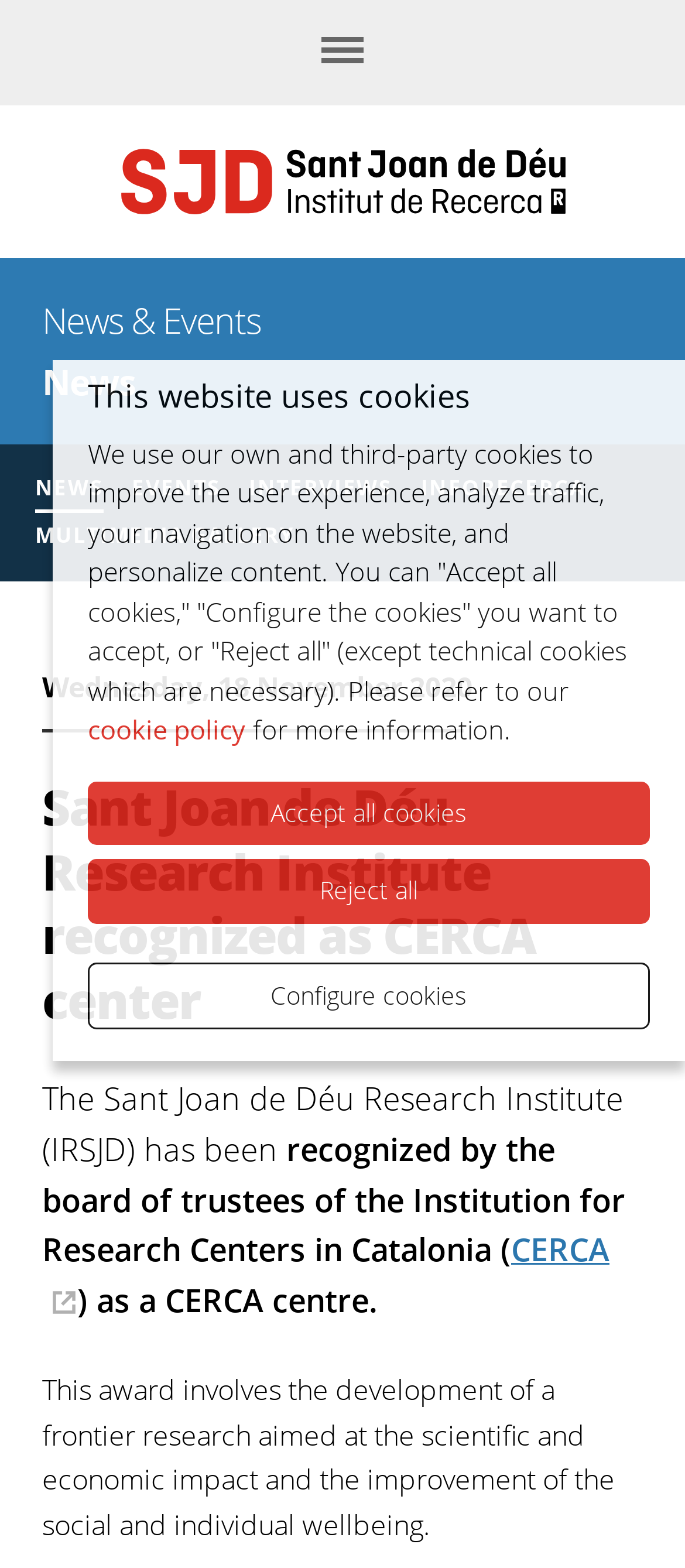Locate the bounding box coordinates of the element that should be clicked to fulfill the instruction: "Go to the events page".

[0.193, 0.297, 0.323, 0.327]